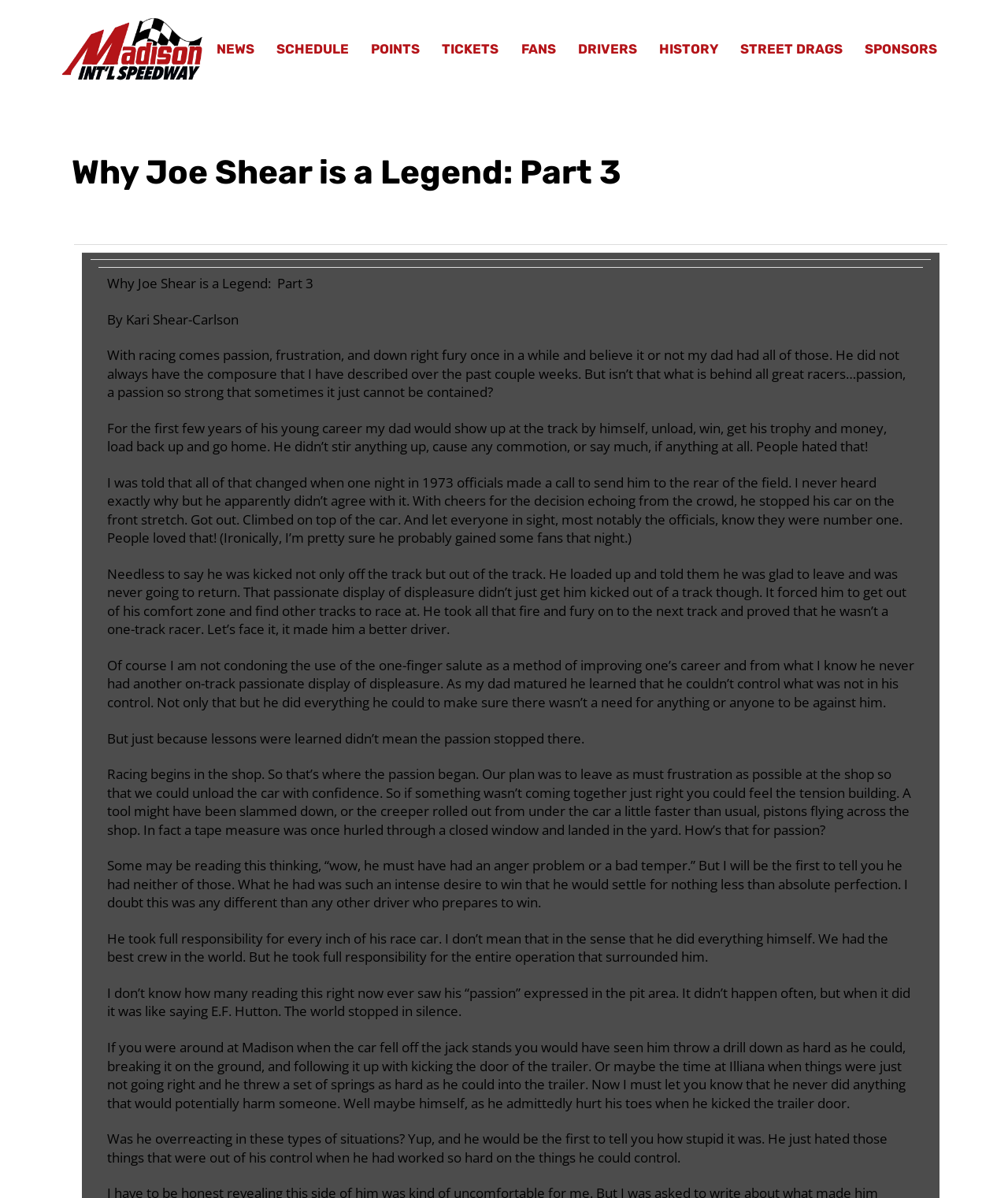Using a single word or phrase, answer the following question: 
What is the logo image of?

Madison International Speedway